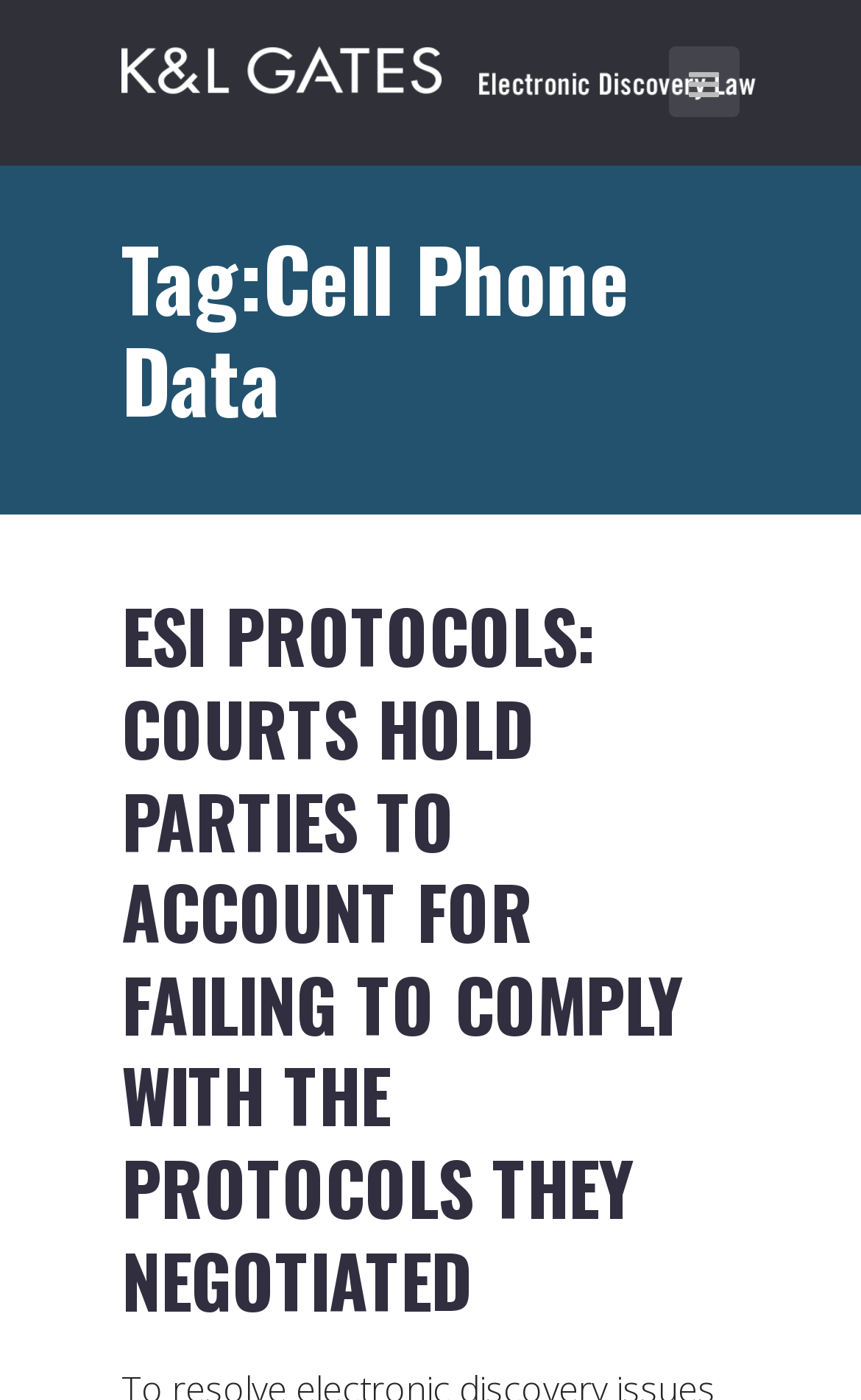Using the description: "title="Electronic Discovery Law"", identify the bounding box of the corresponding UI element in the screenshot.

[0.141, 0.016, 0.885, 0.073]